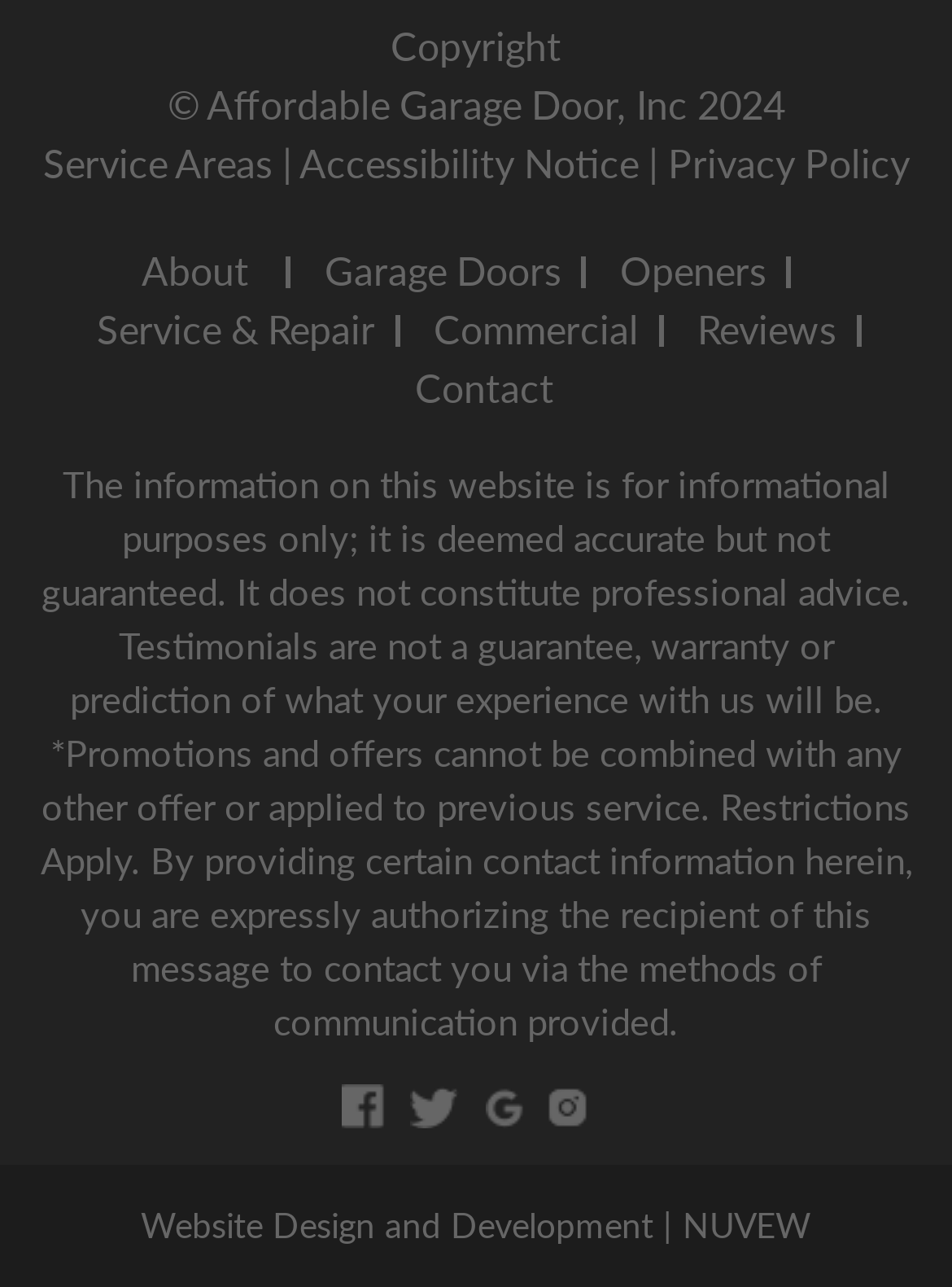Kindly determine the bounding box coordinates for the area that needs to be clicked to execute this instruction: "Click on Service Areas".

[0.045, 0.108, 0.286, 0.144]